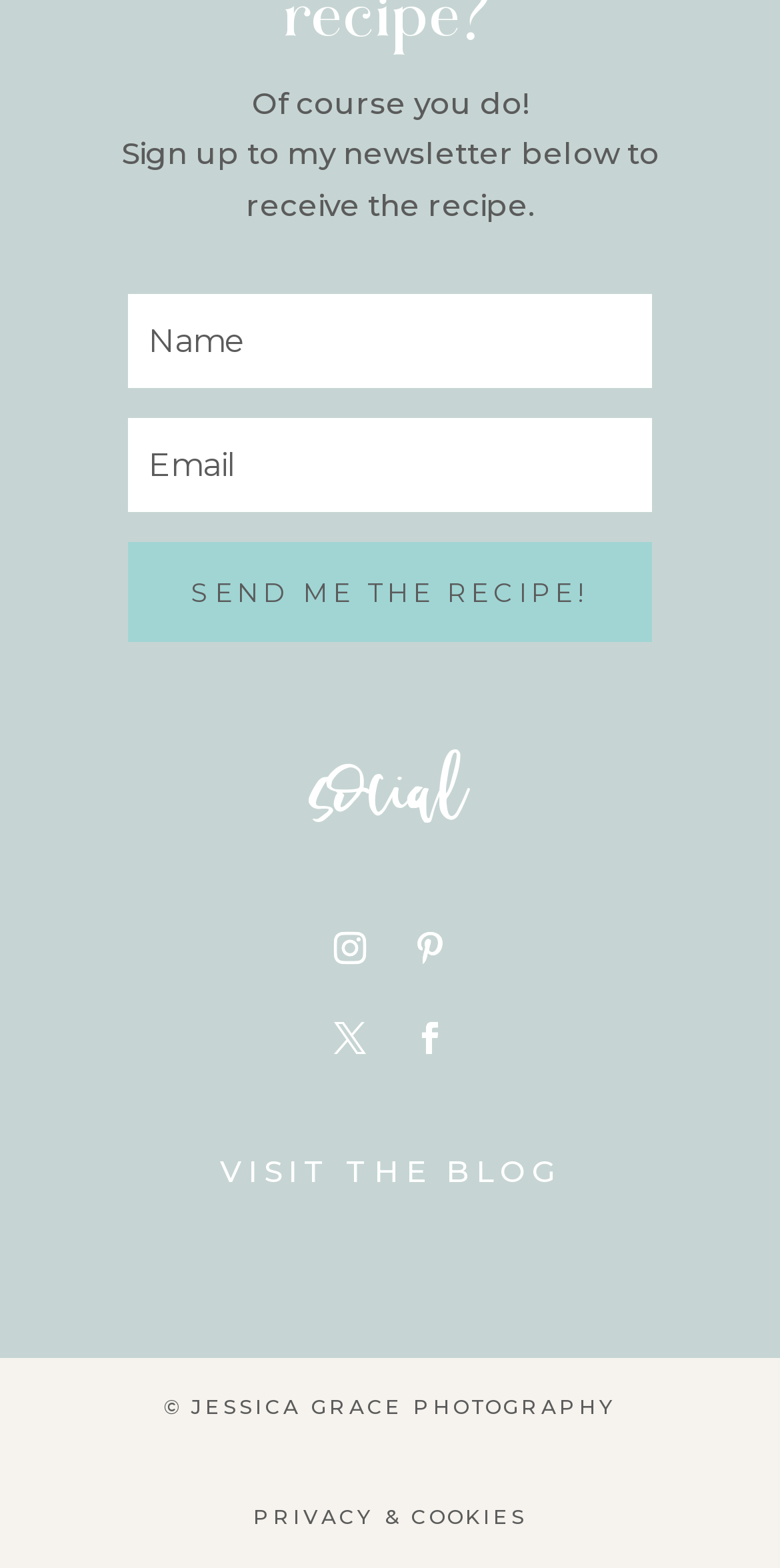Can you find the bounding box coordinates for the element to click on to achieve the instruction: "Follow on social media"?

[0.408, 0.584, 0.592, 0.625]